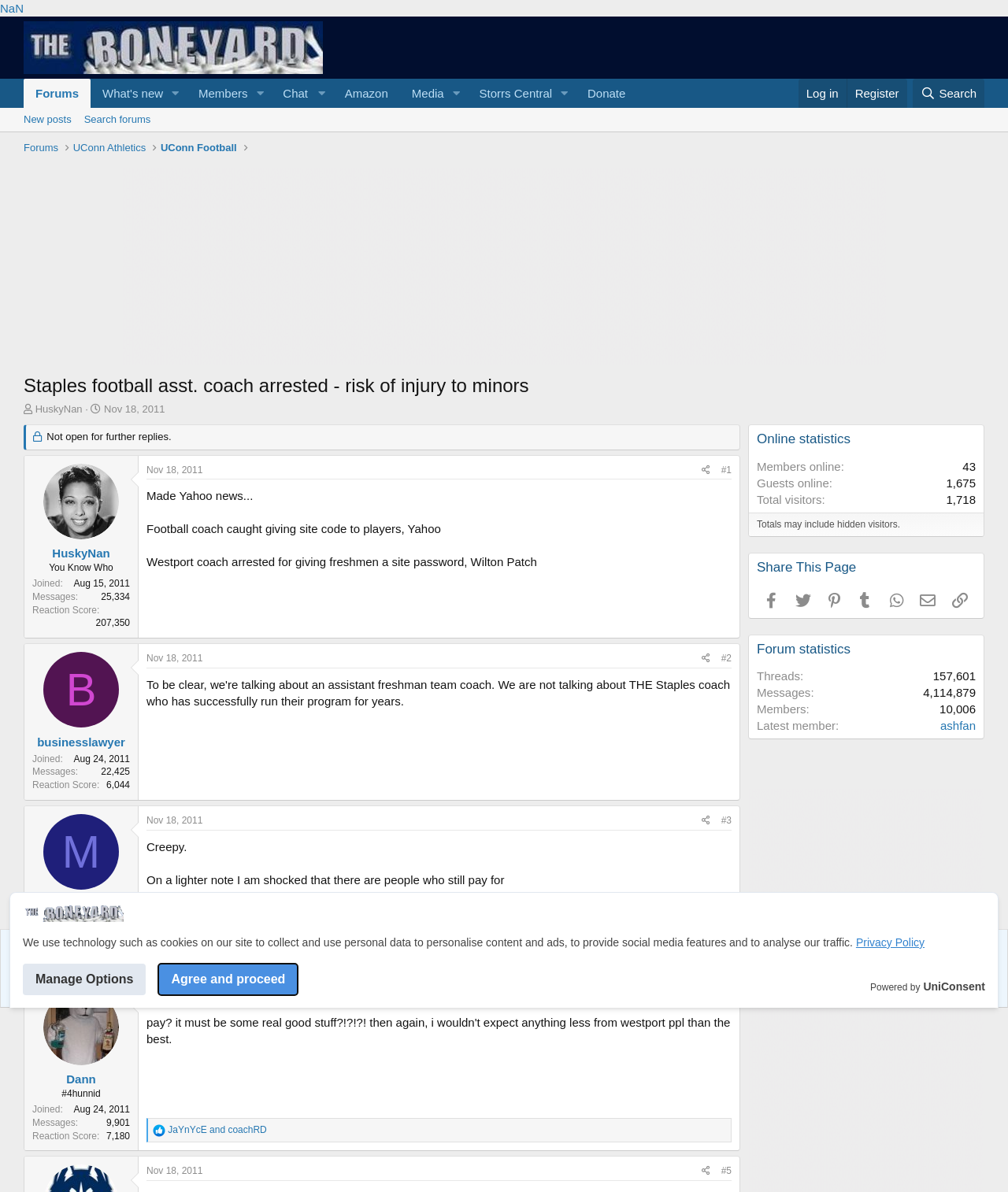Using the information shown in the image, answer the question with as much detail as possible: How many messages does businesslawyer have?

I found the answer by looking at the user information section, where the number of messages is typically displayed. The text 'Messages' with the number '25,334' suggests that businesslawyer has 25,334 messages.